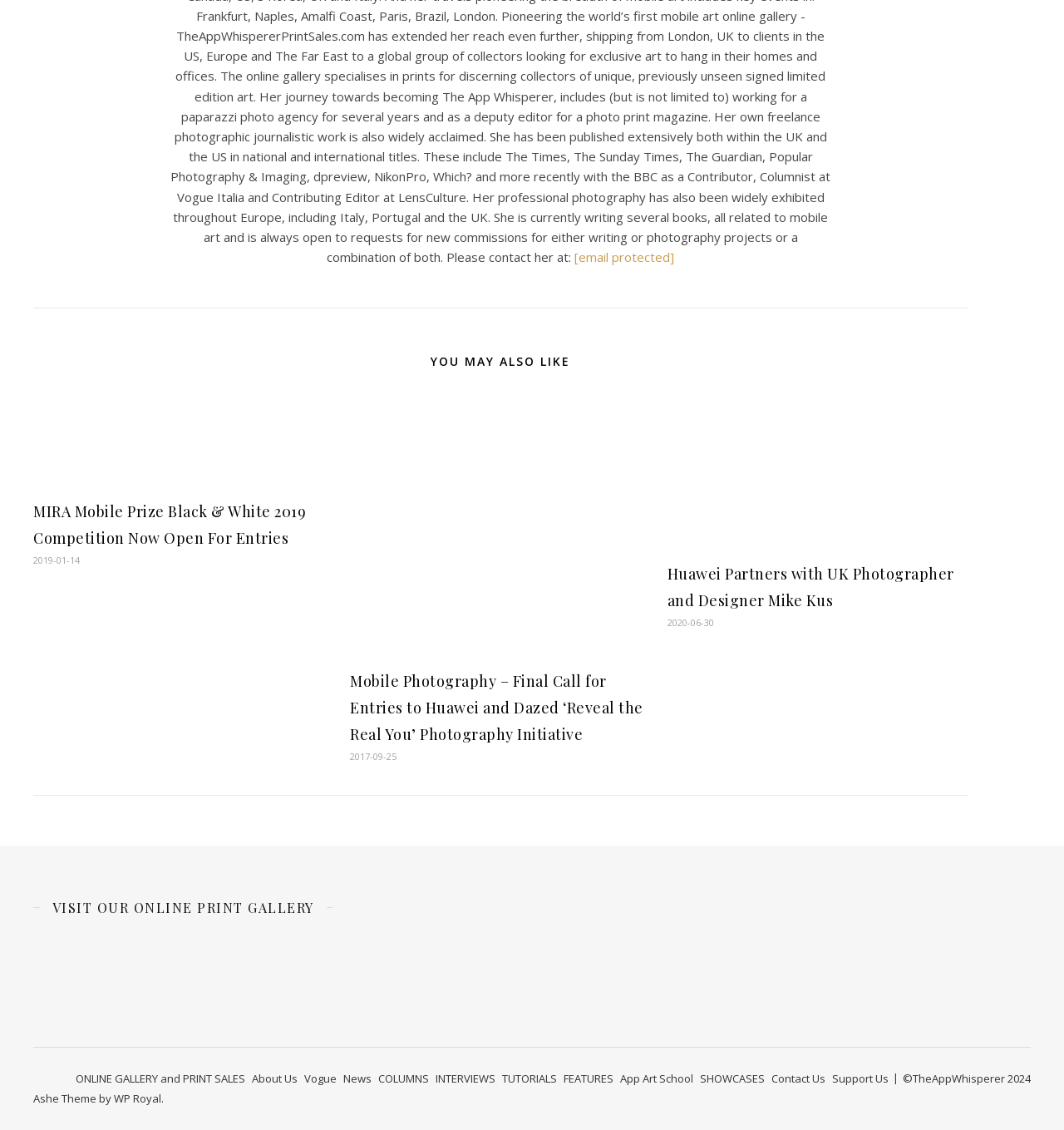Answer the following in one word or a short phrase: 
What is the name of the company partnering with UK photographer and designer Mike Kus?

Huawei